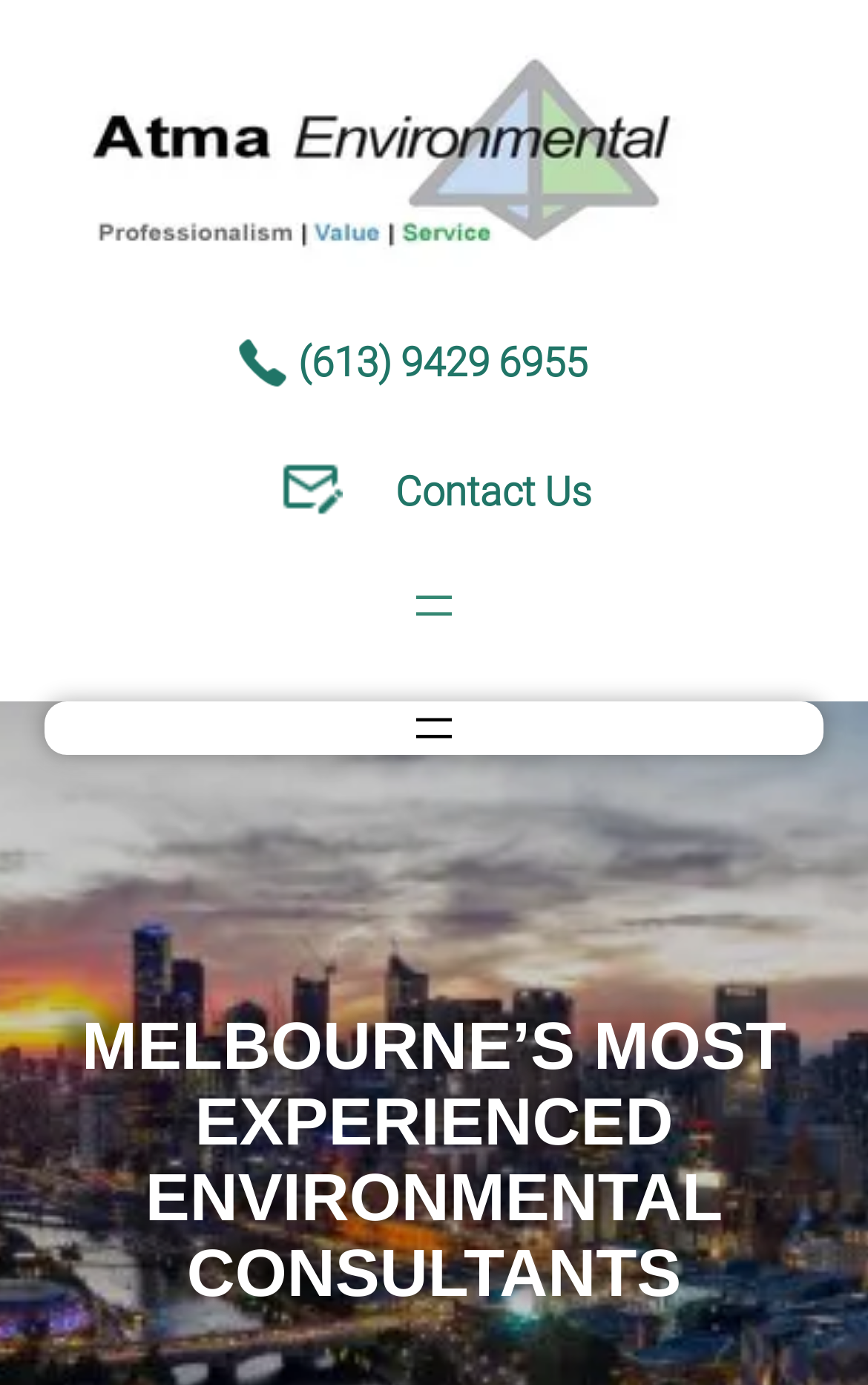How many navigation menus are there?
Please use the visual content to give a single word or phrase answer.

2